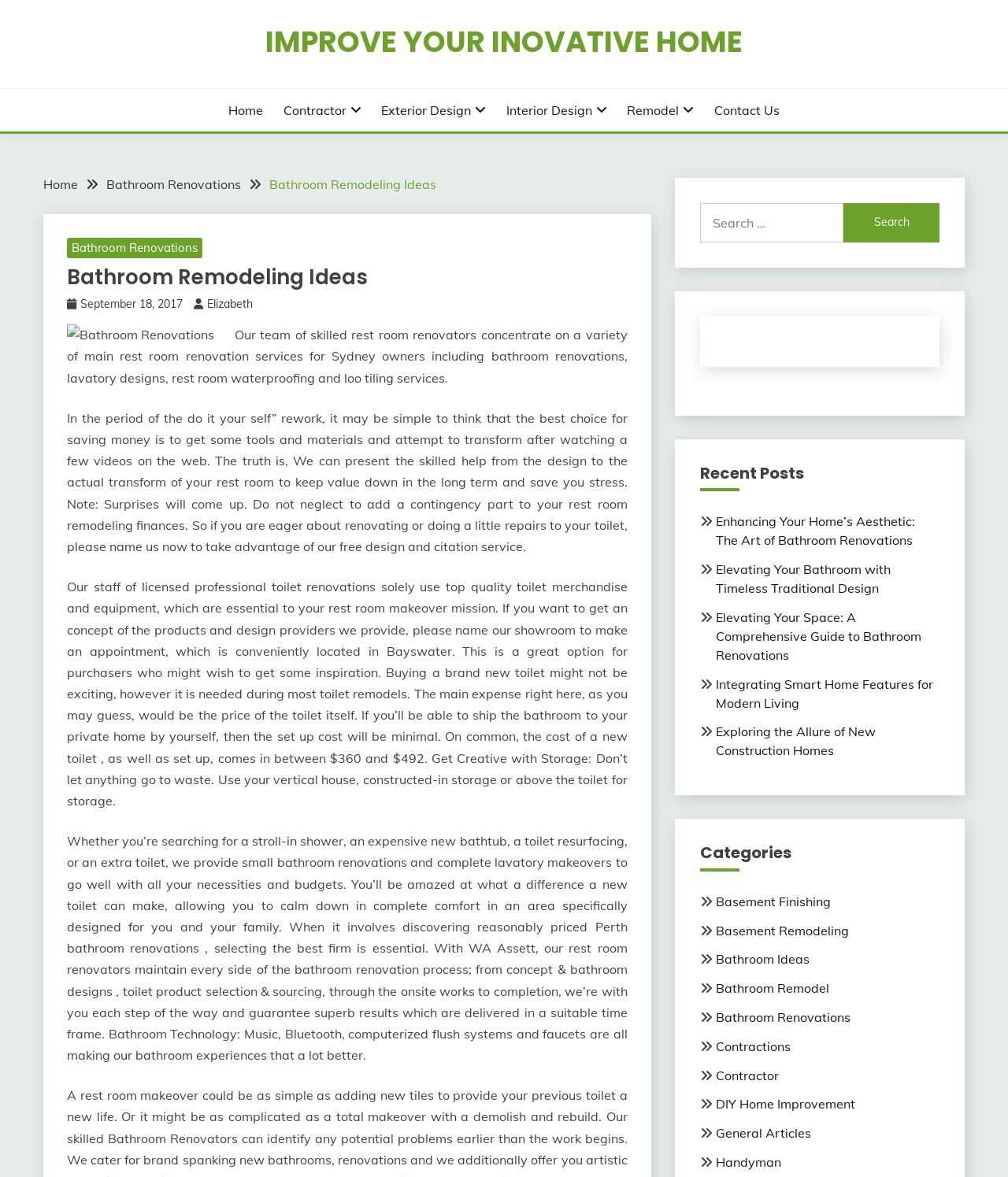Carefully examine the image and provide an in-depth answer to the question: What is the purpose of the contingency part in a bathroom remodeling budget?

I found the answer by reading the text on the webpage, specifically in the section that talks about the importance of having a contingency part in a bathroom remodeling budget. The text states 'Note: Surprises will come up. Do not neglect to add a contingency part to your rest room remodeling budget.' which implies that the contingency part is meant to account for unexpected surprises that may arise during the remodeling process.